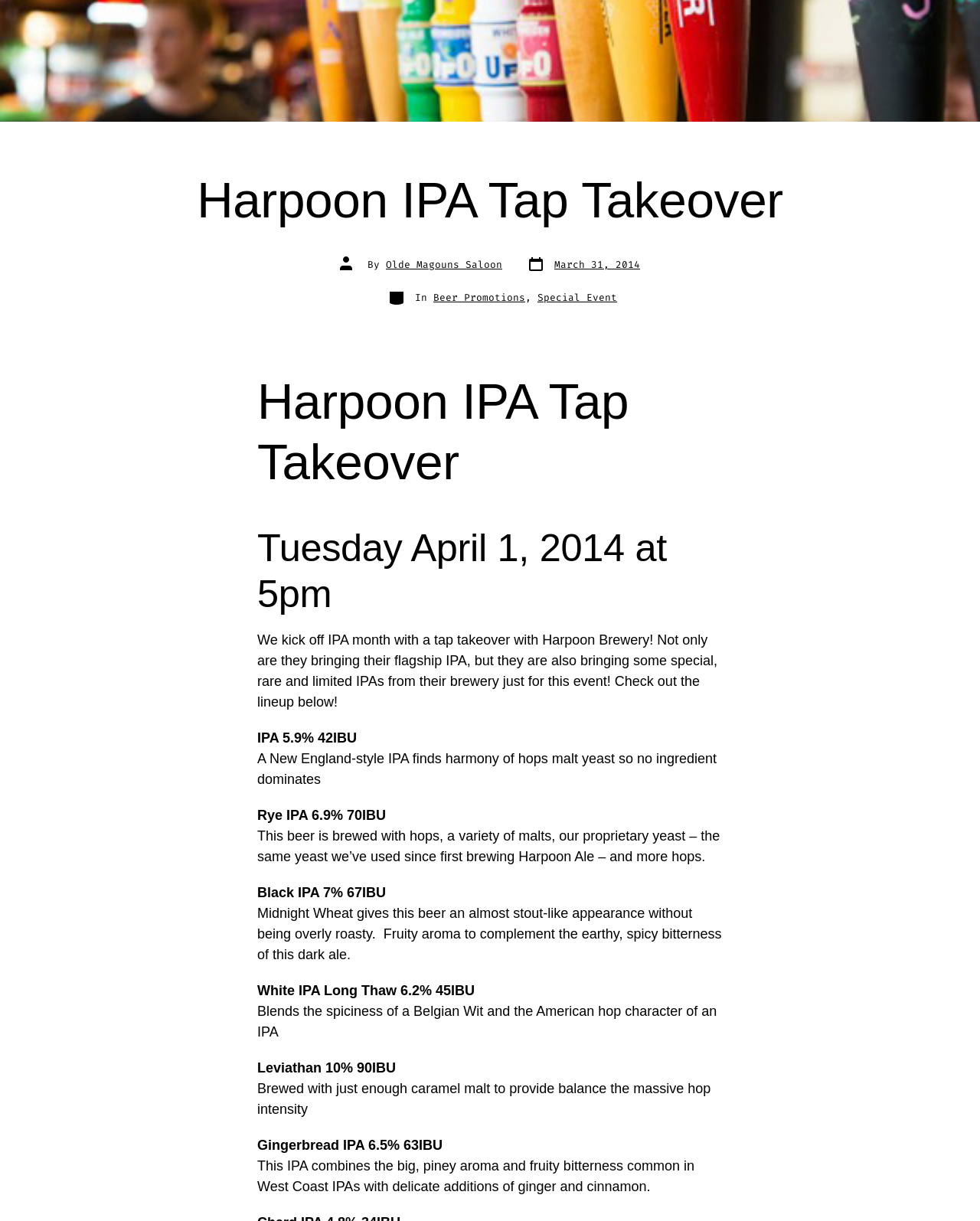Using the description: "Beer Promotions", determine the UI element's bounding box coordinates. Ensure the coordinates are in the format of four float numbers between 0 and 1, i.e., [left, top, right, bottom].

[0.442, 0.238, 0.536, 0.249]